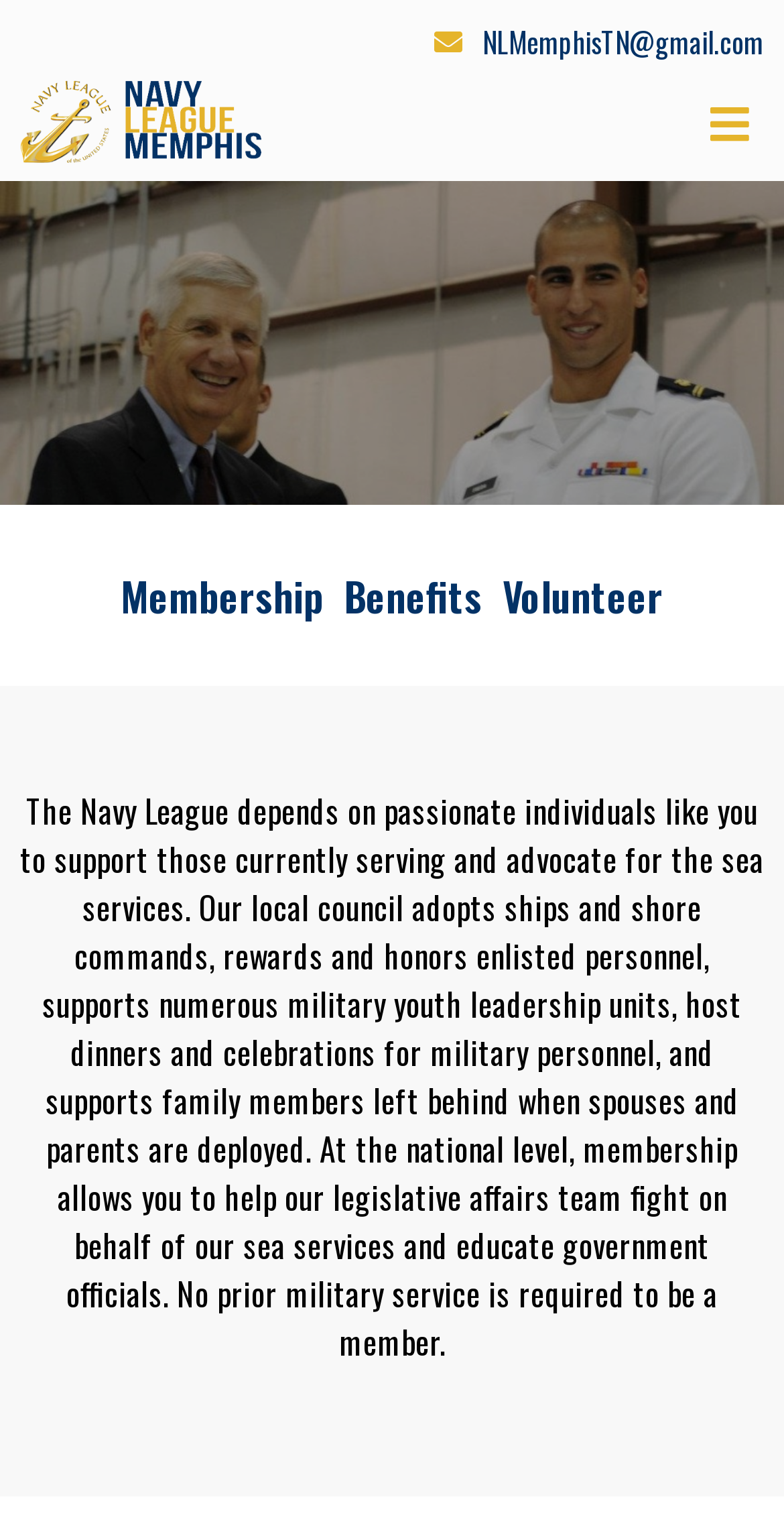Locate the bounding box coordinates of the UI element described by: "Benefits". Provide the coordinates as four float numbers between 0 and 1, formatted as [left, top, right, bottom].

[0.438, 0.368, 0.615, 0.407]